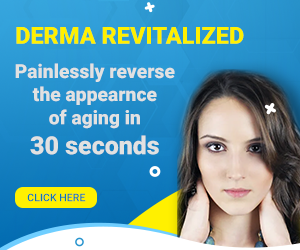Explain all the elements you observe in the image.

This vibrant advertisement promotes "Derma Revitalized," a product designed to help users visibly reverse the effects of aging in just 30 seconds. The bold text captures attention, emphasizing the product's key benefit of painlessly reducing signs of aging, thereby appealing to those seeking quick and effective skincare solutions. The image features a young woman with a radiant complexion, symbolizing the youthful results that the product aims to provide. Set against a bright blue background, the advertisement effectively draws the viewer's eye, encouraging them to take action by clicking for more information.